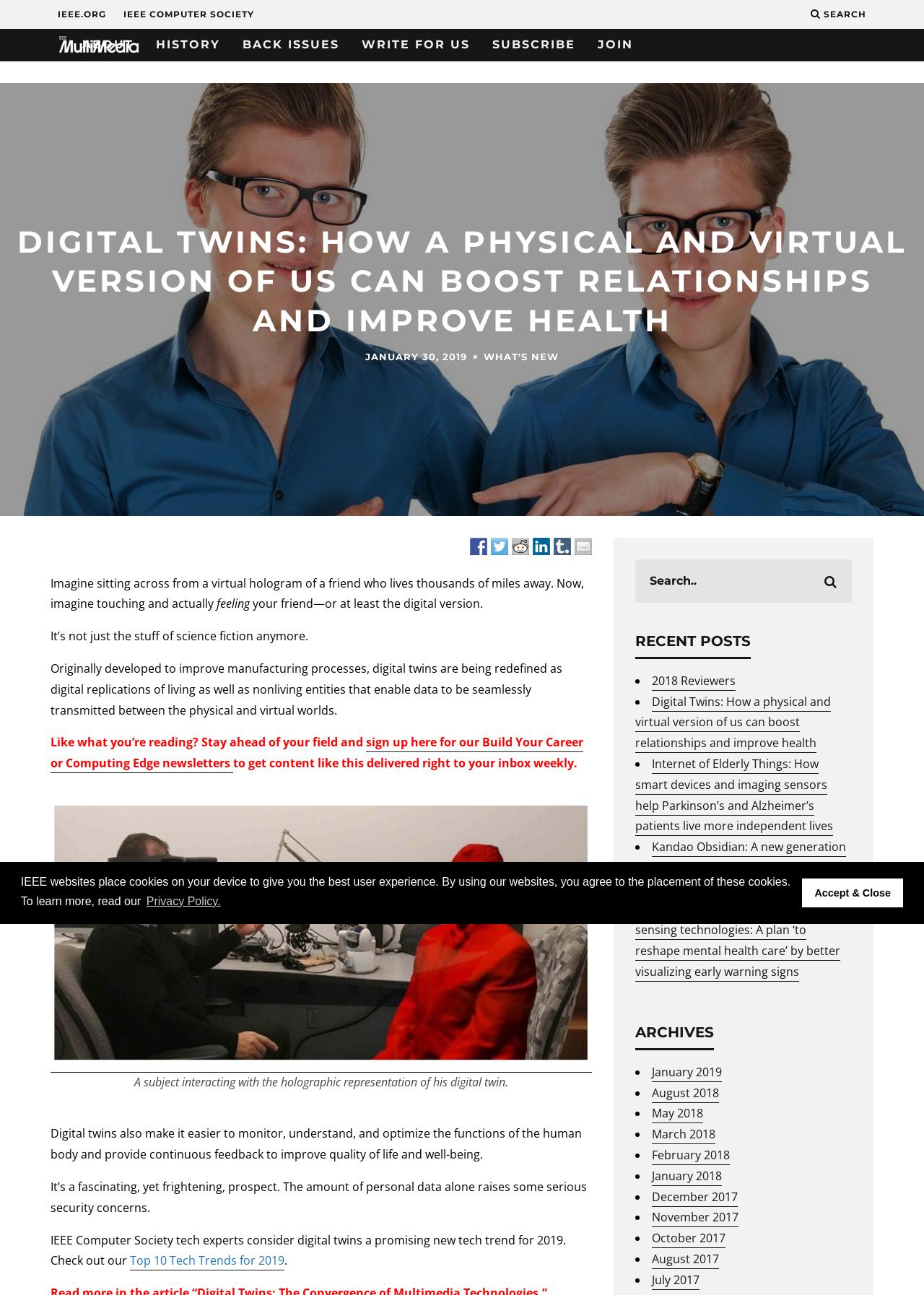Explain the features and main sections of the webpage comprehensively.

This webpage is about digital twins, a technology that allows for the creation of a physical and virtual version of a person. The page has a header section with links to IEEE.ORG, IEEE COMPUTER SOCIETY, and a search icon. Below the header, there is a navigation menu with links to ABOUT, HISTORY, BACK ISSUES, WRITE FOR US, SUBSCRIBE, and JOIN.

The main content of the page is an article about digital twins, which starts with a heading "DIGITAL TWINS: HOW A PHYSICAL AND VIRTUAL VERSION OF US CAN BOOST RELATIONSHIPS AND IMPROVE HEALTH". The article is divided into several paragraphs, with a time stamp "JANUARY 30, 2019" at the top. The text describes the concept of digital twins, their potential benefits, and the concerns surrounding their use.

To the right of the article, there are social media links to Facebook, Twitter, Reddit, LinkedIn, Tumblr, and mail. Below the article, there is a graphic illustrating digital twins, with a caption "A subject interacting with the holographic representation of his digital twin."

The page also features a section titled "RECENT POSTS" with a list of links to recent articles, and an "ARCHIVES" section with links to past issues of the publication, organized by month.

At the top of the page, there is a cookie consent dialog with a button to learn more about cookies and a button to dismiss the message.